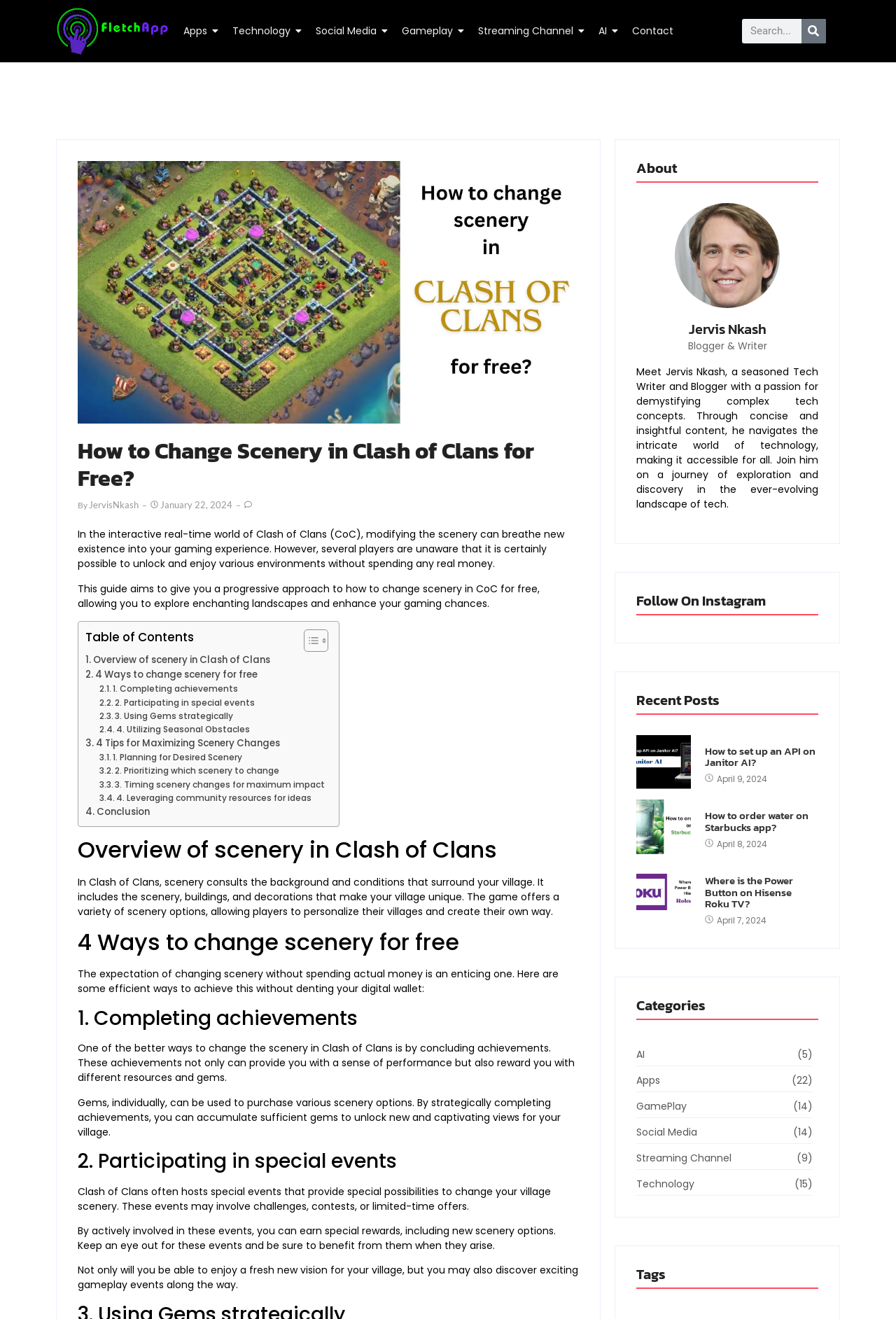Please find the bounding box coordinates for the clickable element needed to perform this instruction: "Read the recent post about setting up an API on Janitor AI".

[0.786, 0.565, 0.912, 0.583]